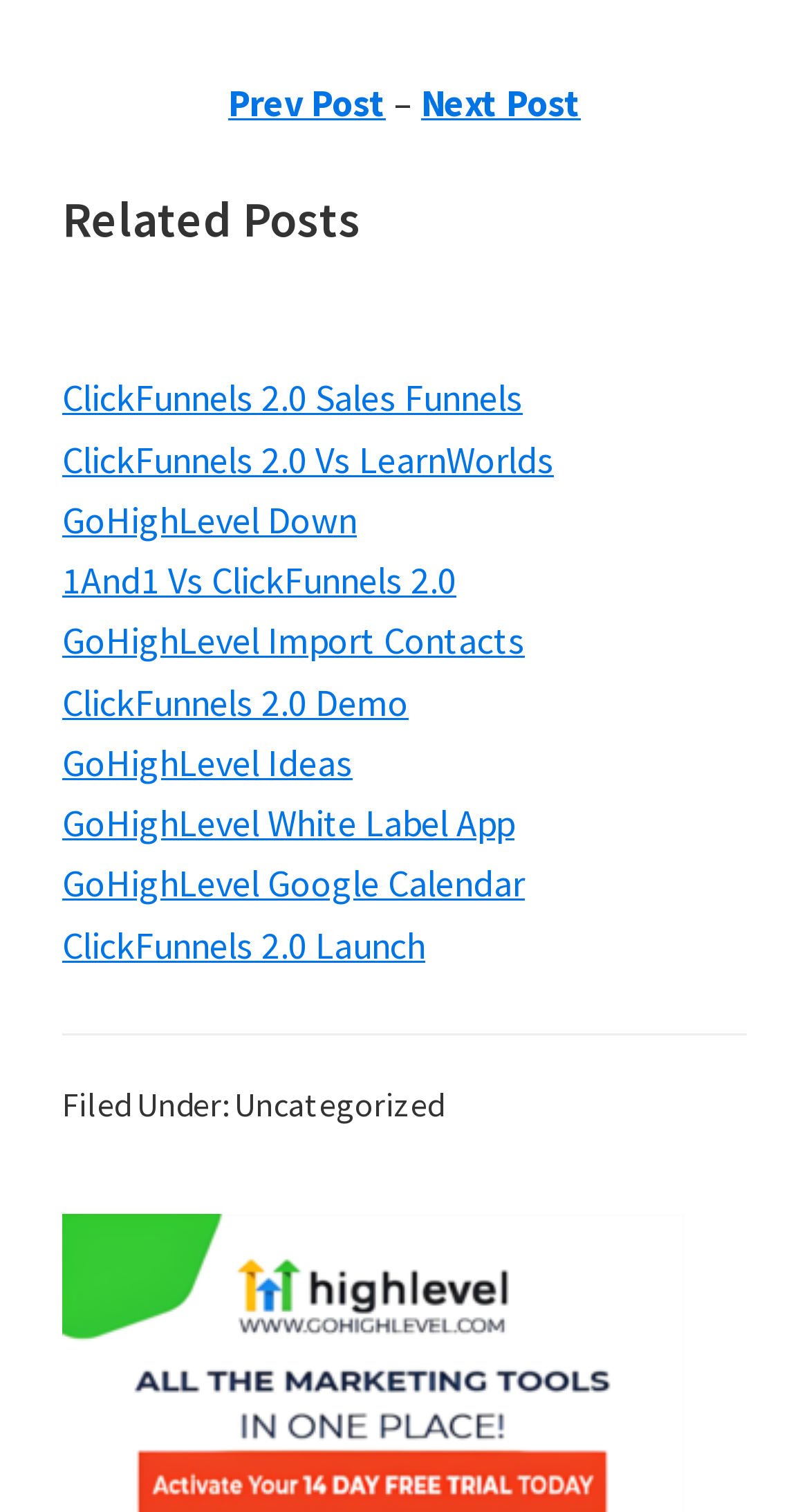Please specify the bounding box coordinates of the clickable region to carry out the following instruction: "Go to 'GoHighLevel Ideas'". The coordinates should be four float numbers between 0 and 1, in the format [left, top, right, bottom].

[0.077, 0.489, 0.436, 0.52]